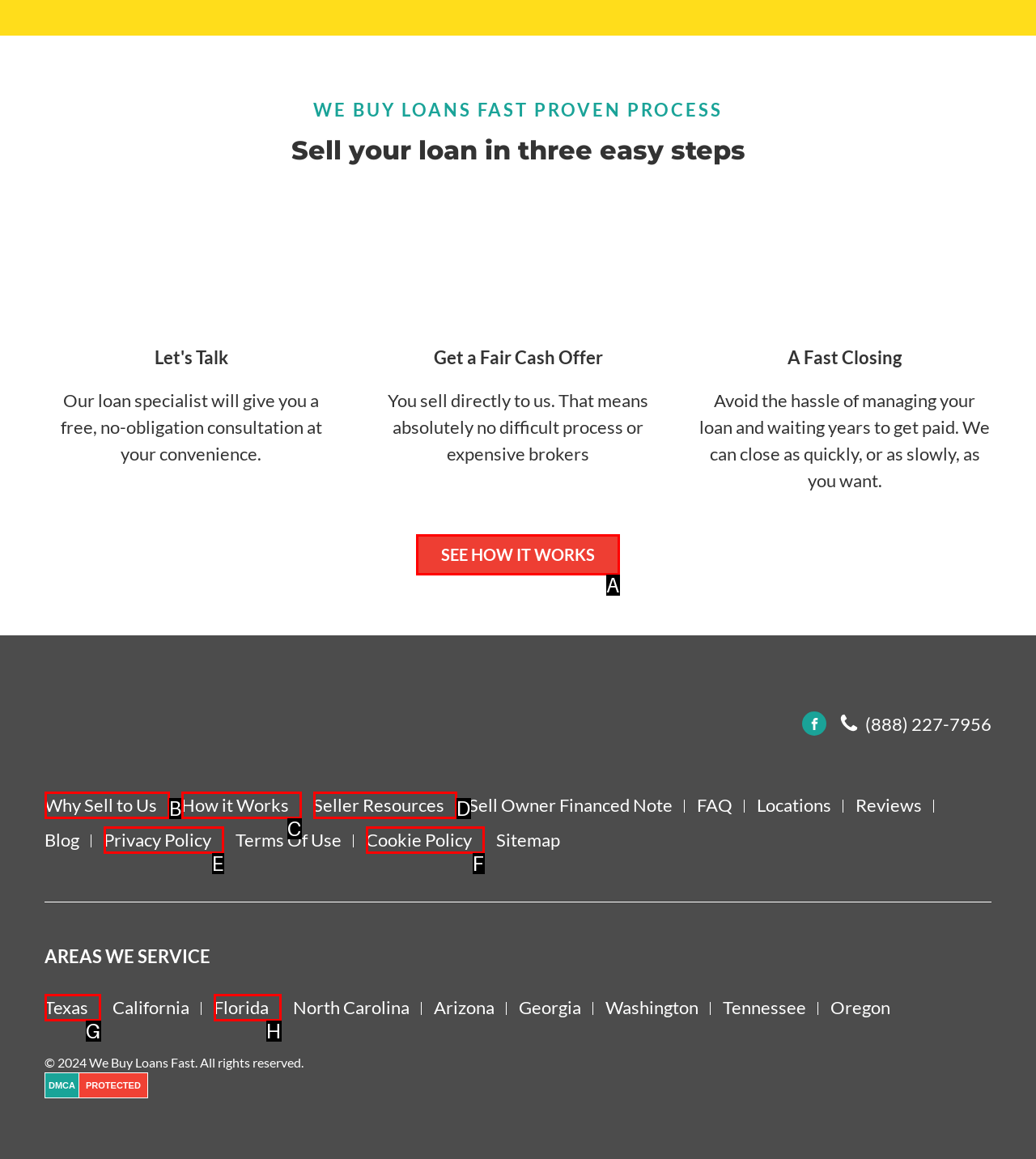Identify the correct HTML element to click for the task: Click the 'SEE HOW IT WORKS' link. Provide the letter of your choice.

A